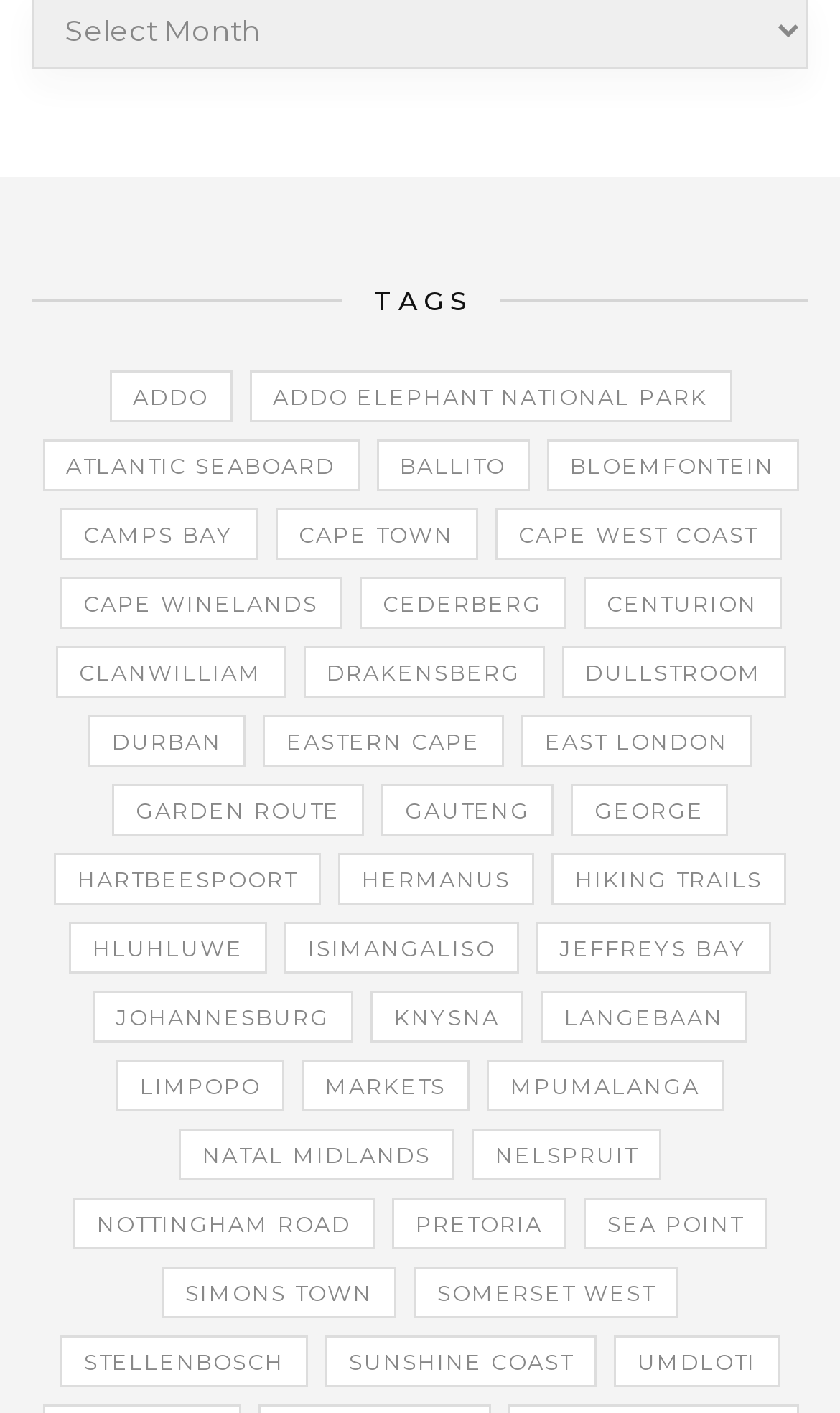Please locate the bounding box coordinates for the element that should be clicked to achieve the following instruction: "go to SOMERSET WEST". Ensure the coordinates are given as four float numbers between 0 and 1, i.e., [left, top, right, bottom].

[0.492, 0.896, 0.808, 0.932]